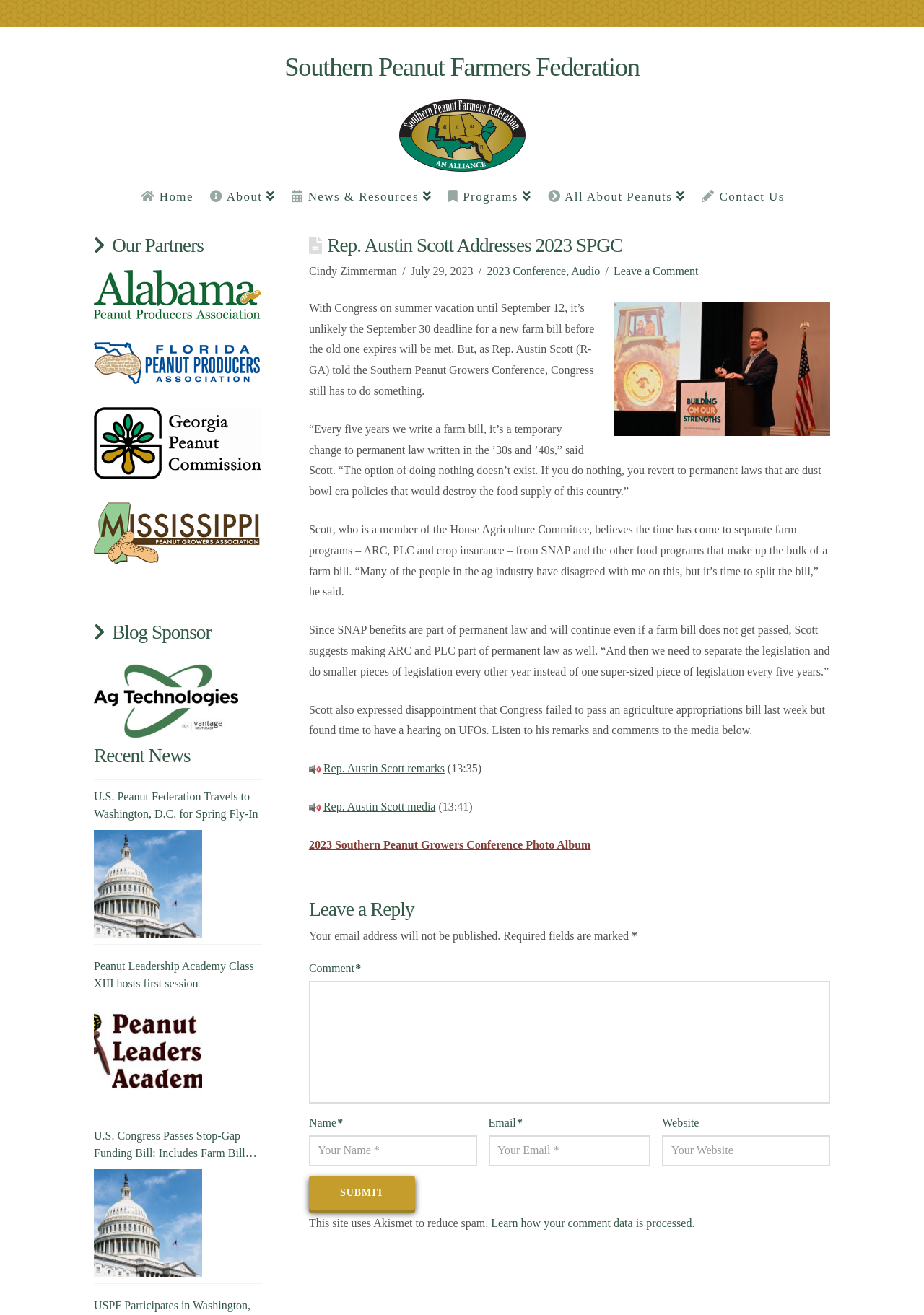Please determine the bounding box coordinates for the element with the description: "Home".

[0.143, 0.131, 0.218, 0.155]